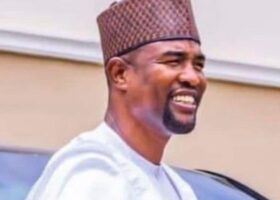Refer to the image and provide an in-depth answer to the question:
Is the image taken in an official setting?

The caption hints at an official context, suggesting that the image is taken in a formal setting, possibly related to the announcement of Ibrahim Abba as the NPA Executive Director, which is reflected in the backdrop of the image.